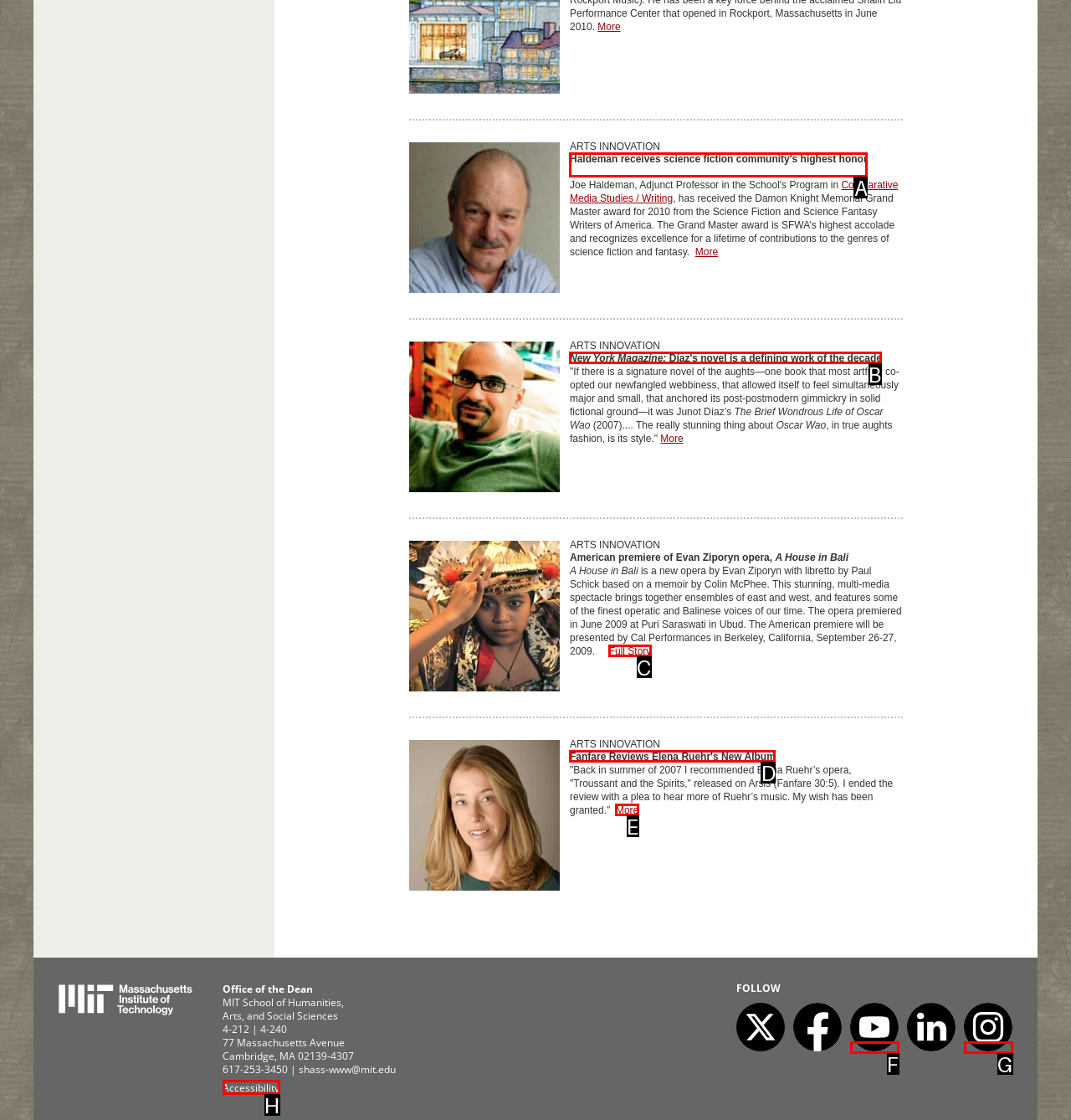Choose the correct UI element to click for this task: Read the article about Junot Díaz's novel being a defining work of the decade Answer using the letter from the given choices.

B